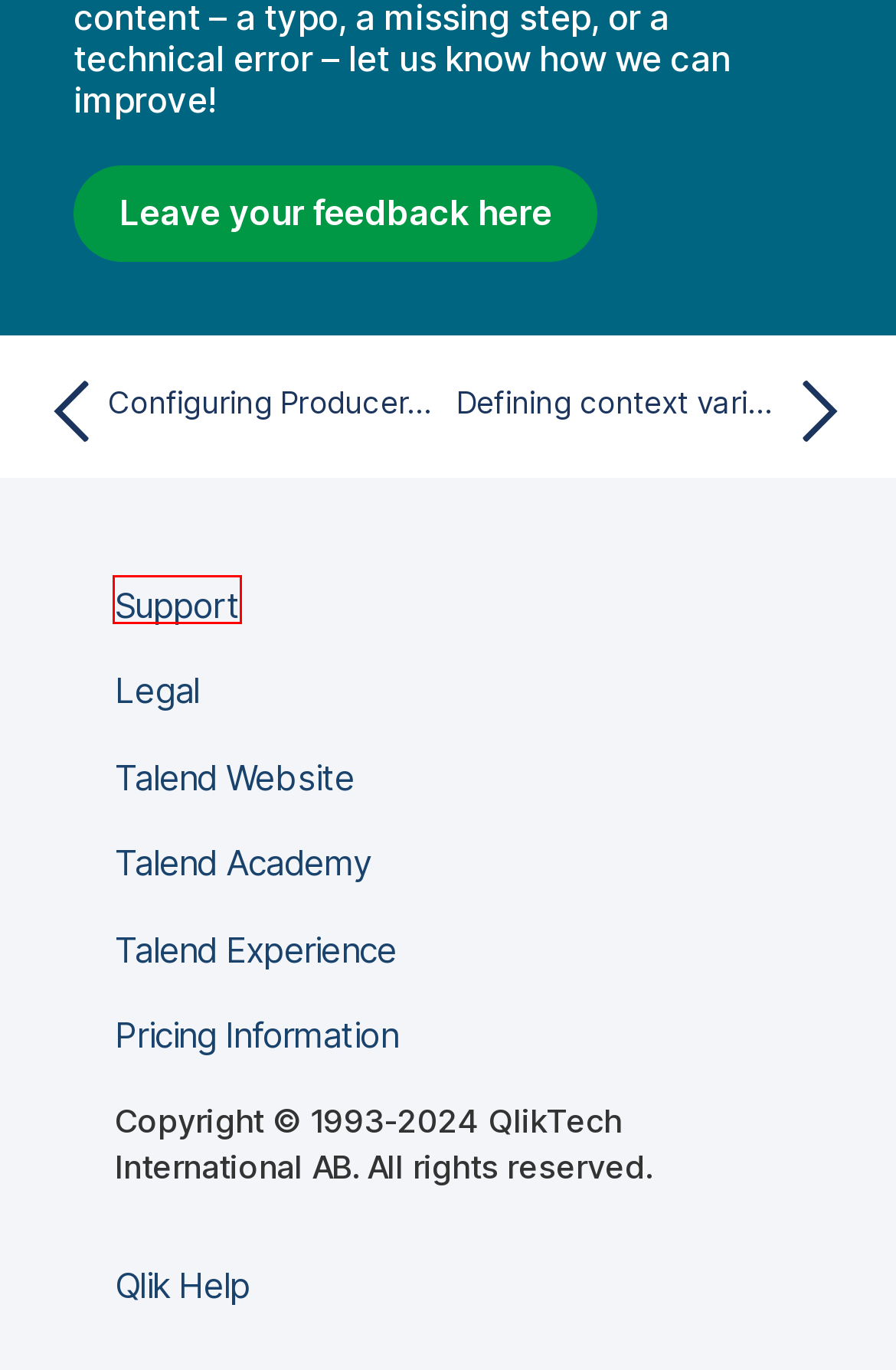You are presented with a screenshot of a webpage that includes a red bounding box around an element. Determine which webpage description best matches the page that results from clicking the element within the red bounding box. Here are the candidates:
A. Start |  Help
B. Talend | A Complete, Scalable Data Management Solution | Talend
C. Talend Terms and Documentation | Talend
D. Talend - Log in
E. Talend Academy: Online Training and Talend Best Practices | Talend
F. Talend Global, Multilingual Technical Support Services | Talend
G. Talend Pricing: Learn More About Talend Data Fabric Packages | Talend
H. Start | Qlik Help

F